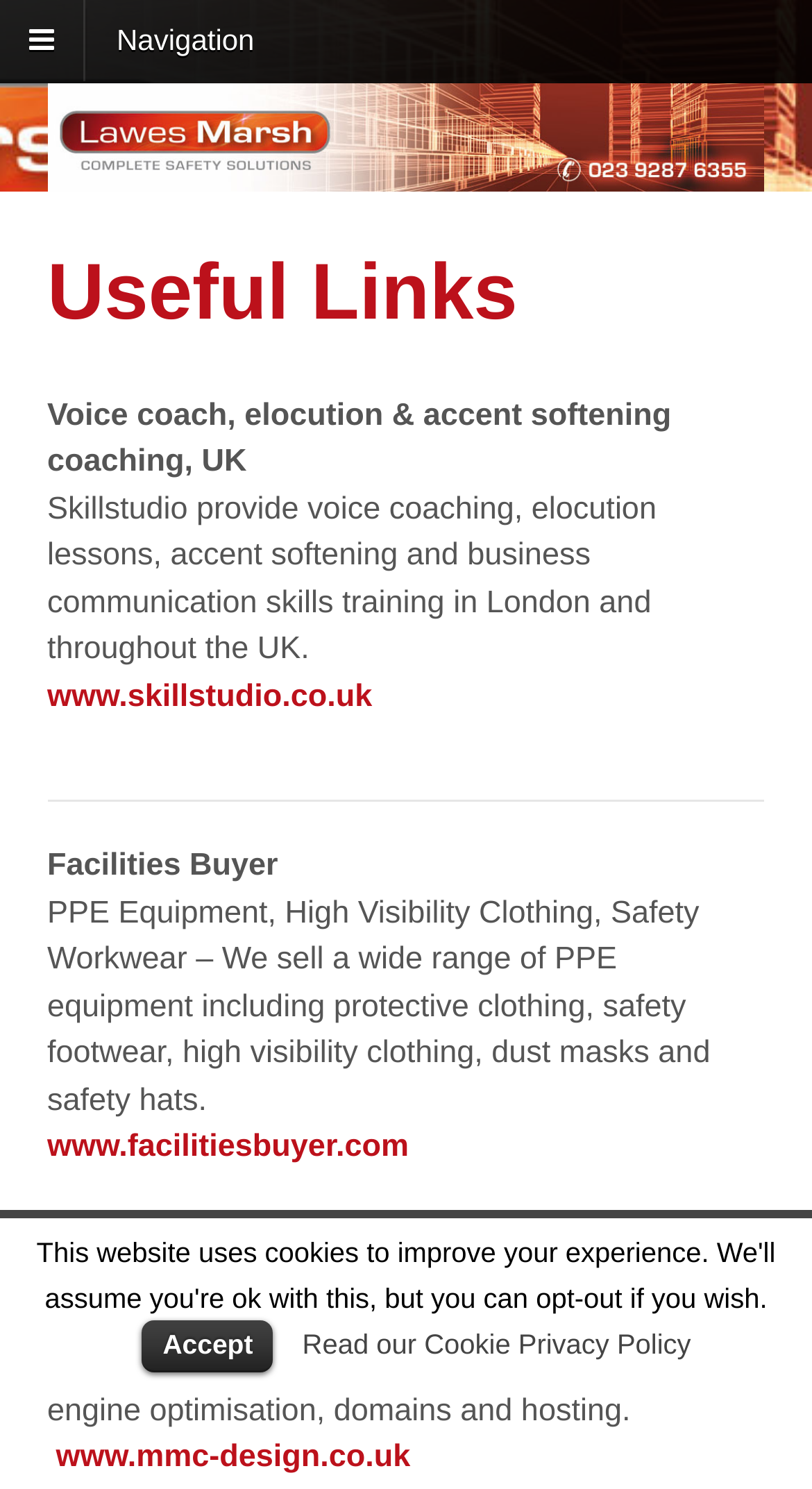What type of equipment does Facilities Buyer sell?
Provide a comprehensive and detailed answer to the question.

I found the answer by reading the text 'PPE Equipment, High Visibility Clothing, Safety Workwear – We sell a wide range of PPE equipment including protective clothing, safety footwear, high visibility clothing, dust masks and safety hats.' which indicates that Facilities Buyer sells PPE equipment.